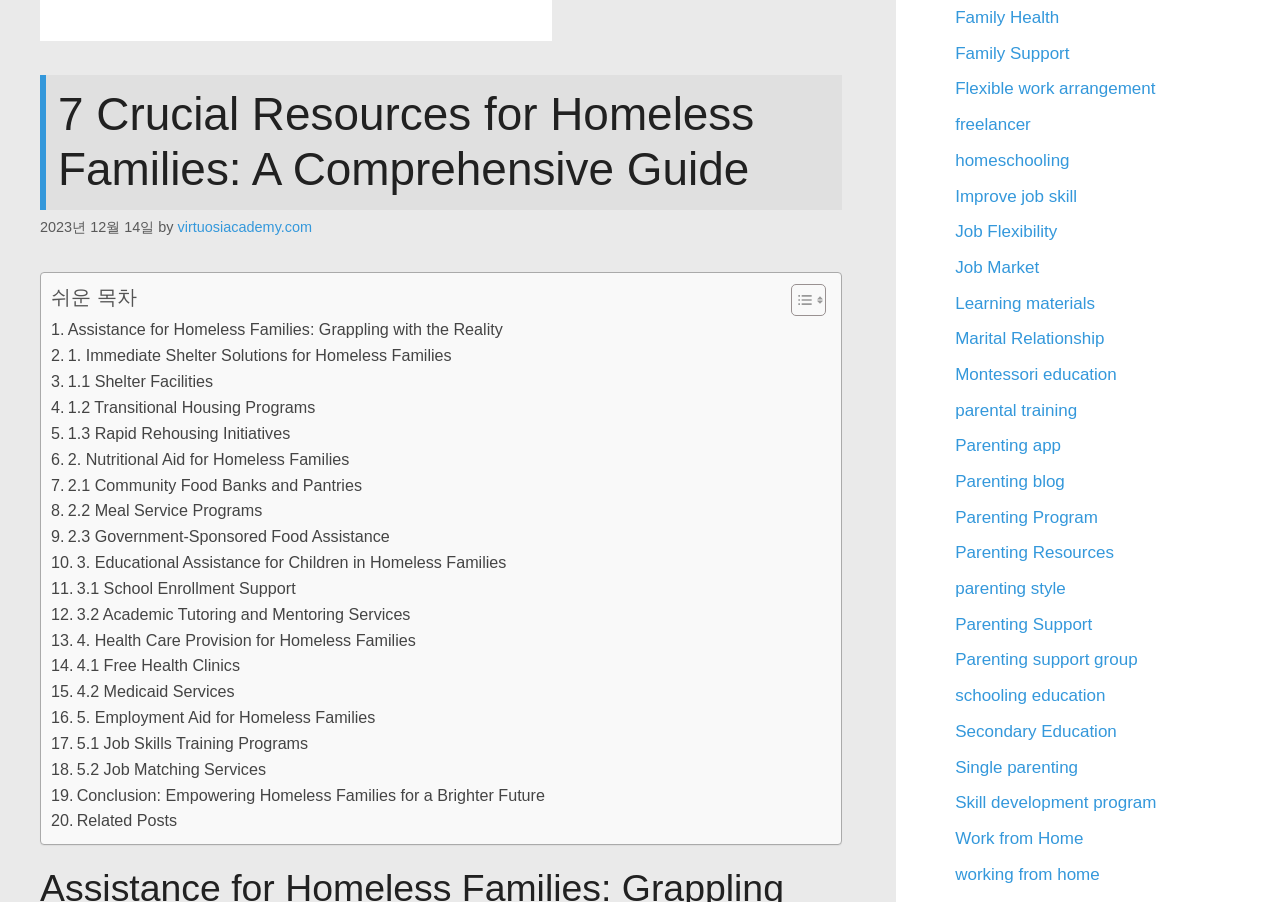Identify the bounding box coordinates for the UI element described as: "Toggle". The coordinates should be provided as four floats between 0 and 1: [left, top, right, bottom].

[0.606, 0.314, 0.641, 0.352]